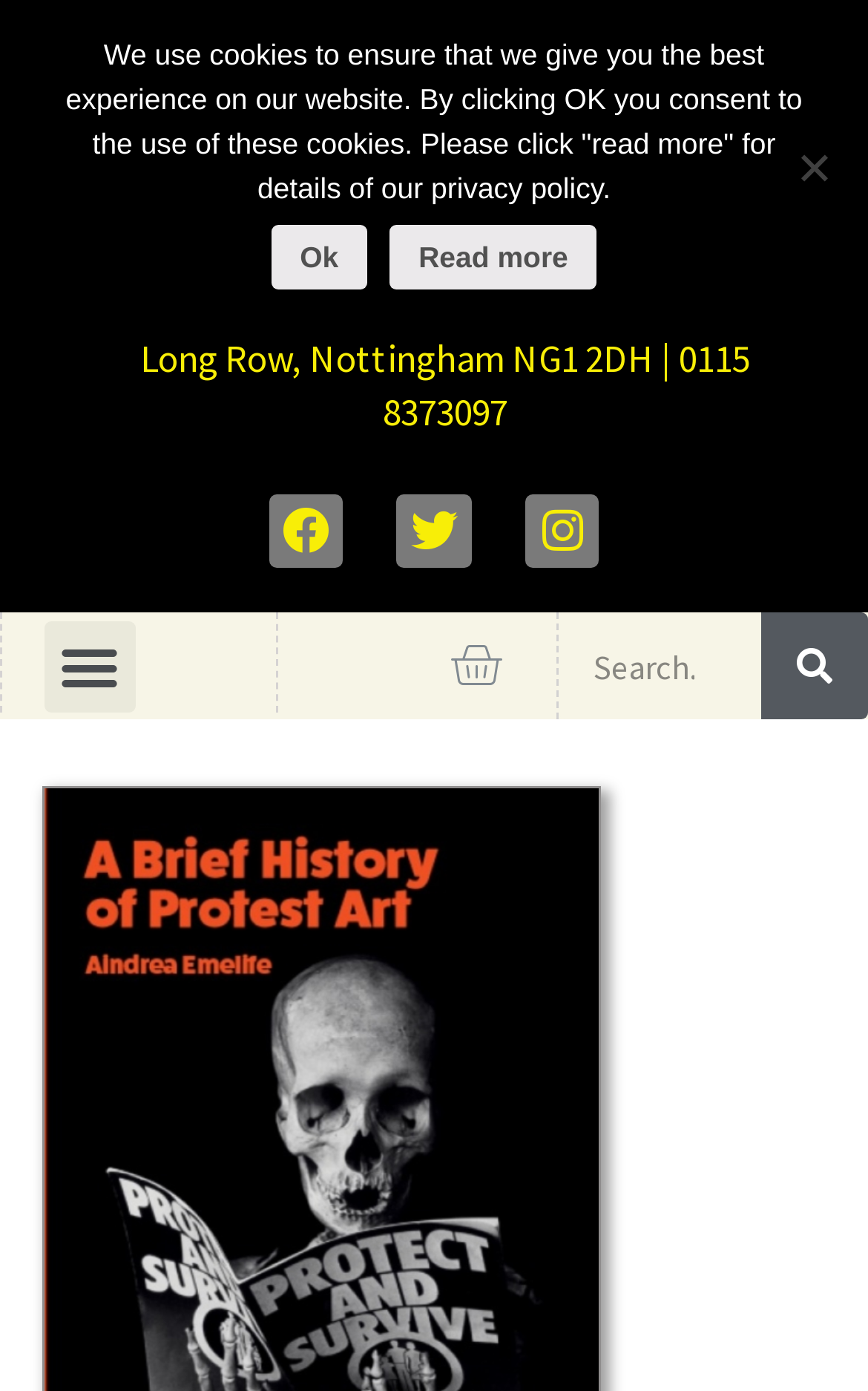Pinpoint the bounding box coordinates for the area that should be clicked to perform the following instruction: "Toggle the menu".

[0.051, 0.447, 0.155, 0.512]